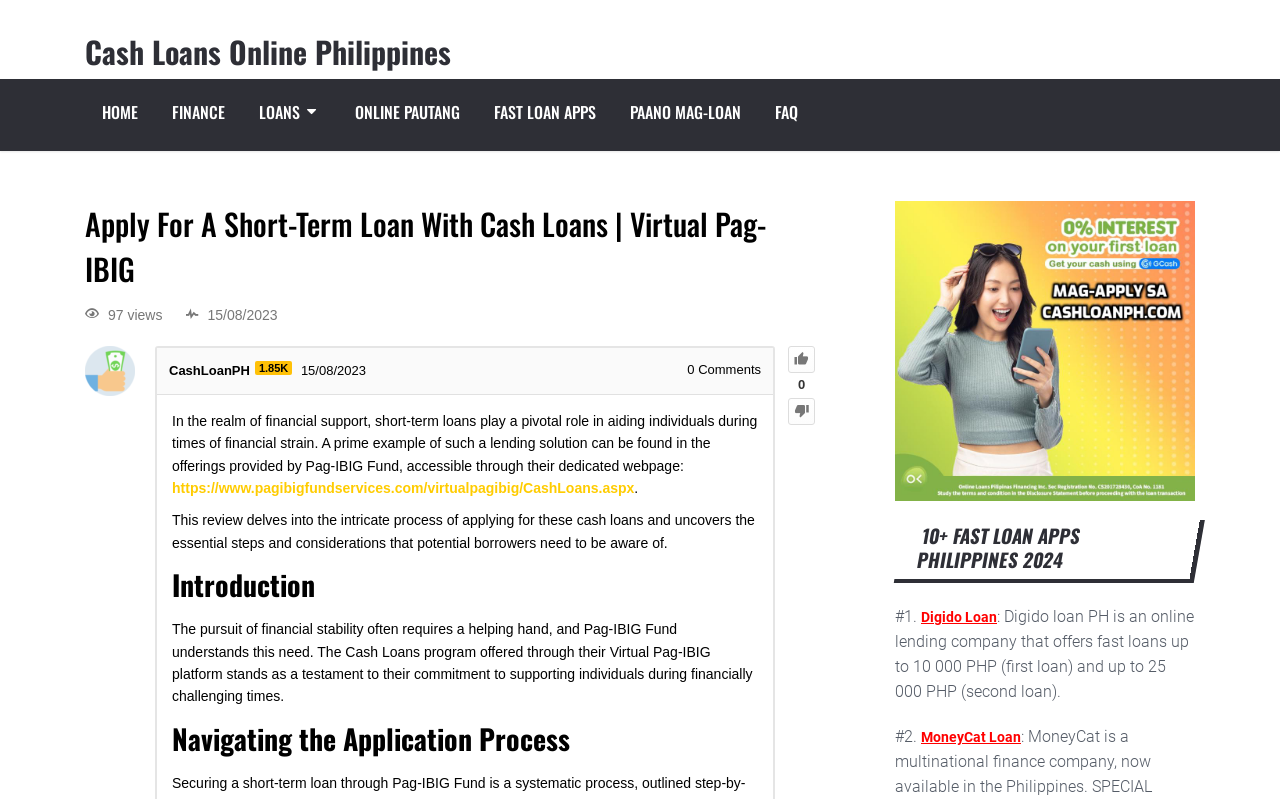Please specify the bounding box coordinates in the format (top-left x, top-left y, bottom-right x, bottom-right y), with all values as floating point numbers between 0 and 1. Identify the bounding box of the UI element described by: Eyes

None